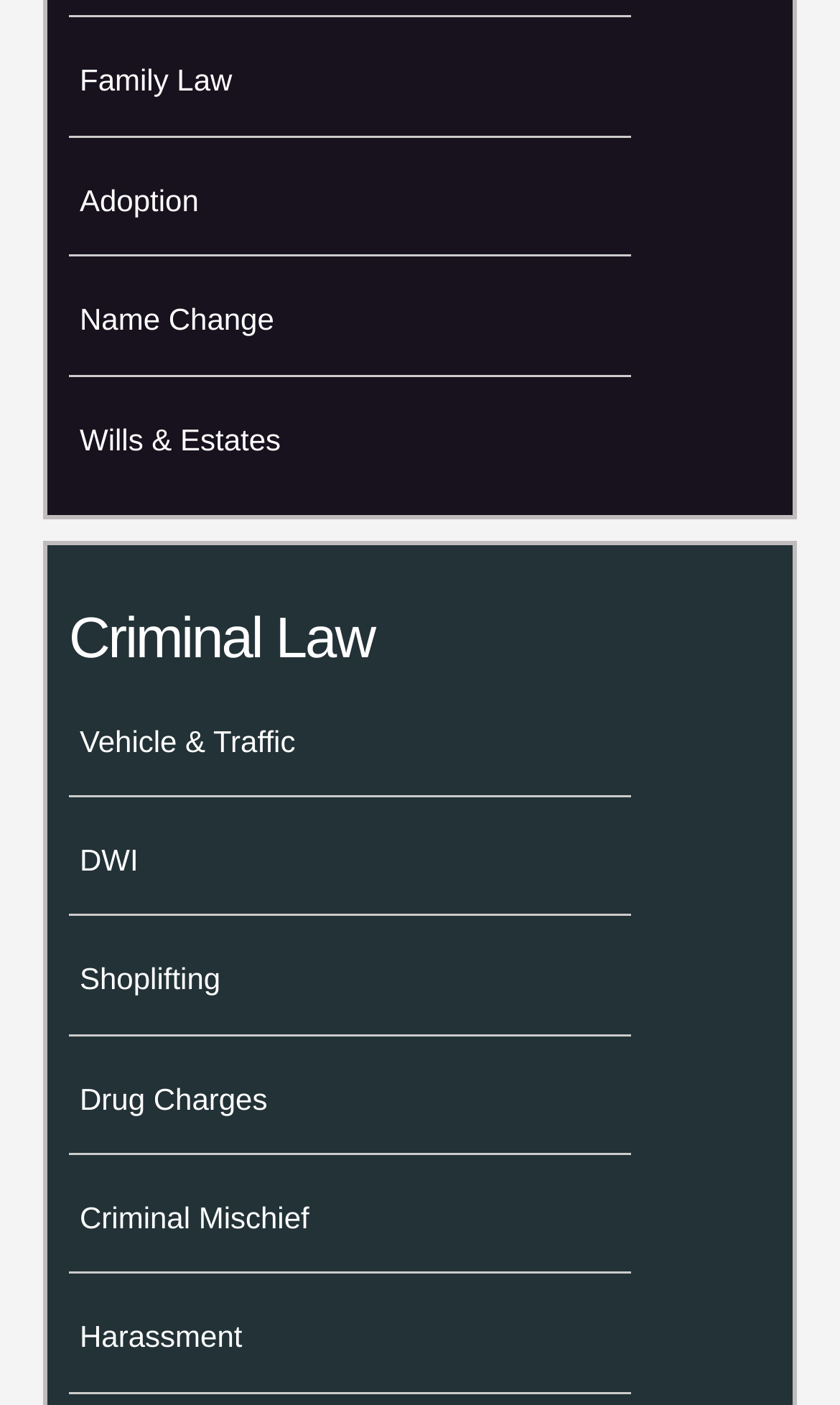Answer the question below in one word or phrase:
How many links are under Criminal Law?

7